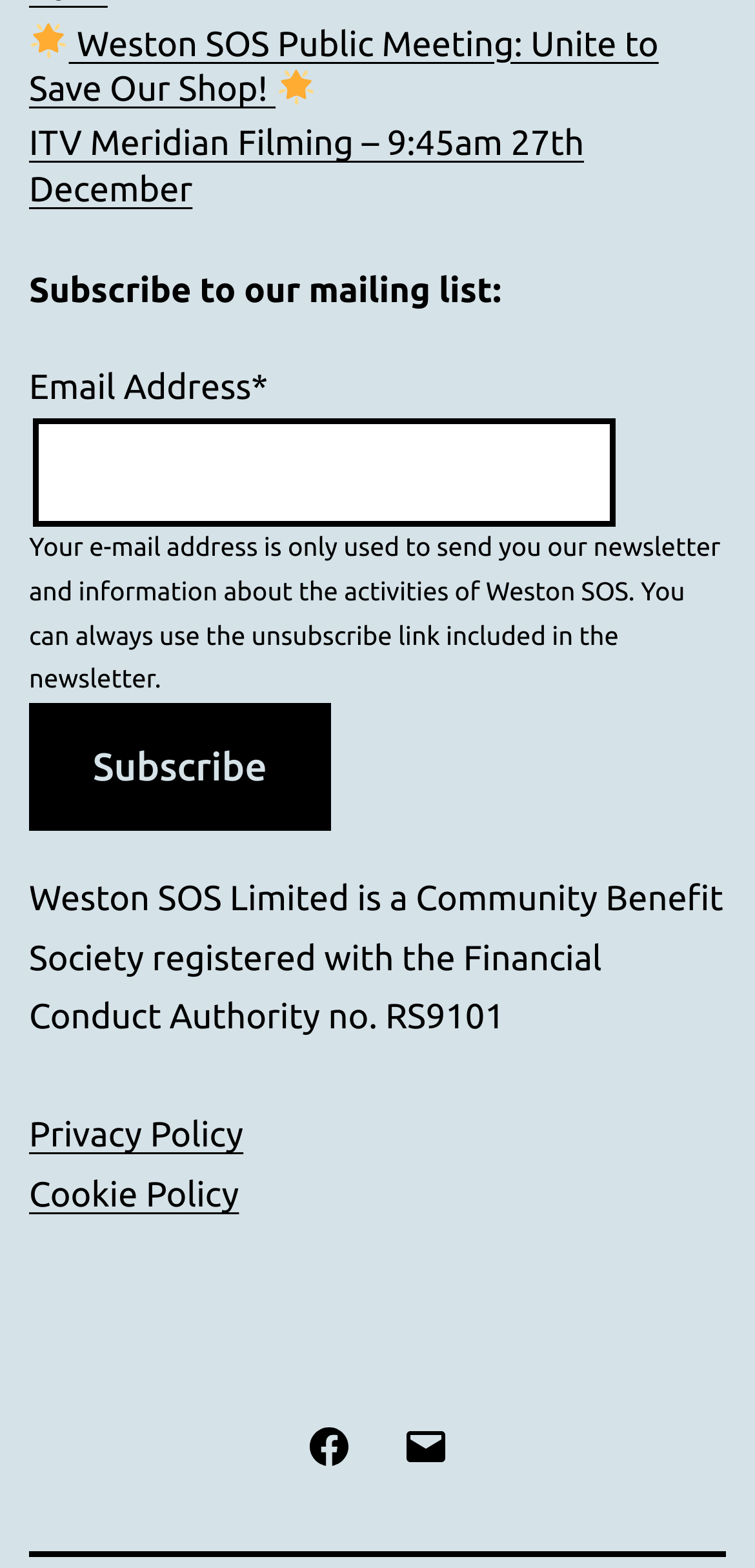What is the name of the community benefit society?
Look at the image and provide a detailed response to the question.

The text at the bottom of the page mentions 'Weston SOS Limited is a Community Benefit Society registered with the Financial Conduct Authority no. RS9101', which indicates that Weston SOS Limited is the name of the community benefit society.